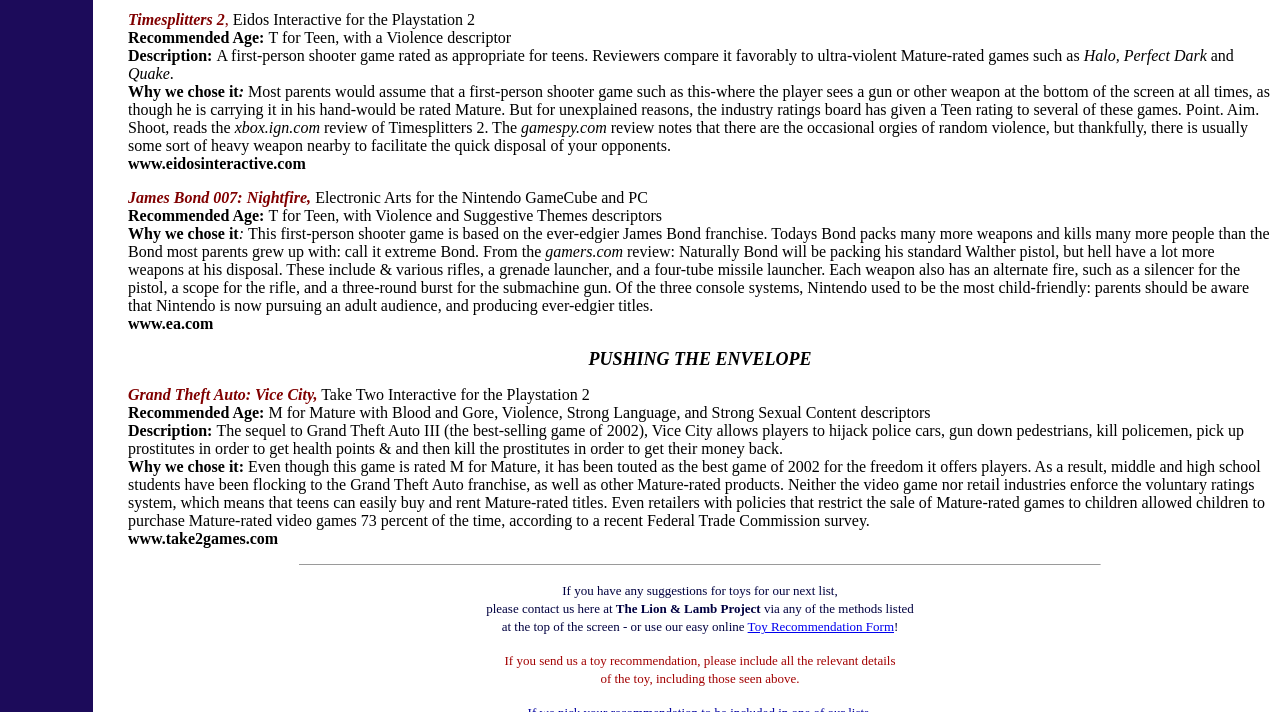Provide a thorough and detailed response to the question by examining the image: 
What is the purpose of the Lion & Lamb Project?

The Lion & Lamb Project is mentioned as a project that provides toy recommendations, and users can contact them to suggest toys for their next list.